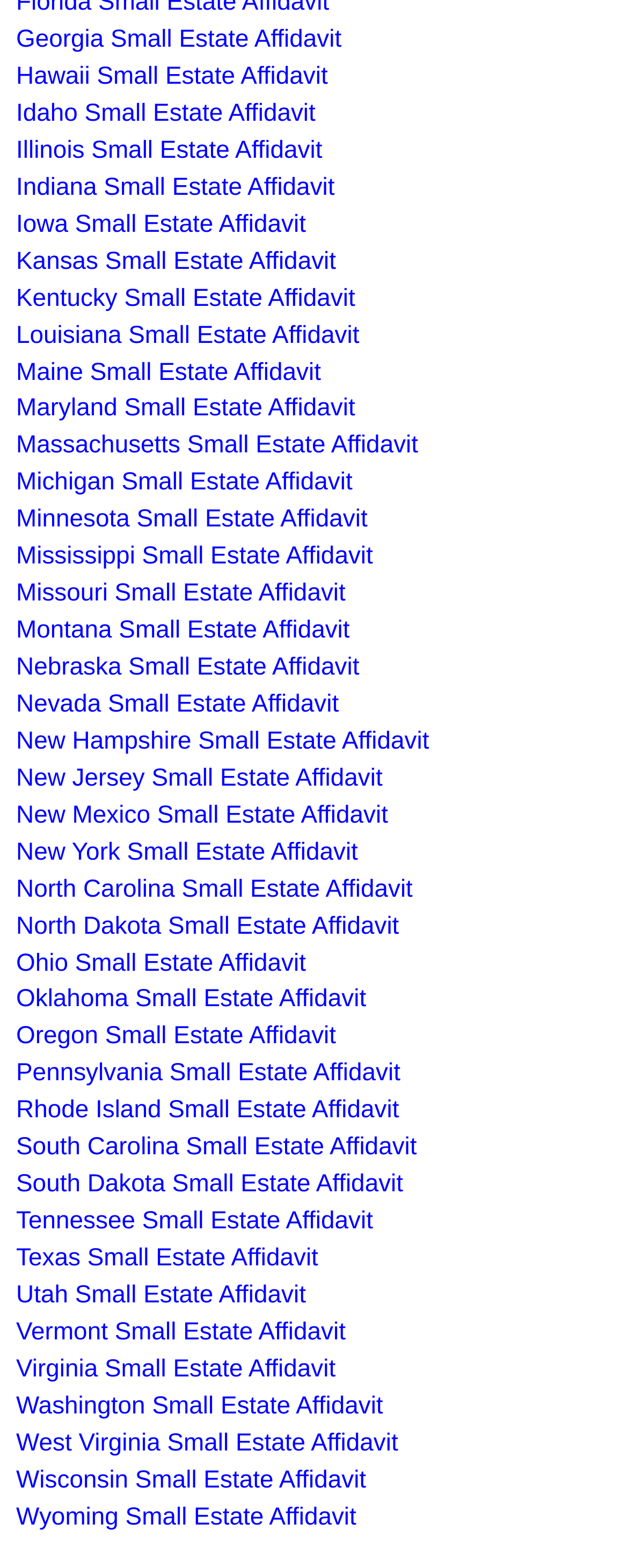Please determine the bounding box coordinates of the section I need to click to accomplish this instruction: "check special offers".

None